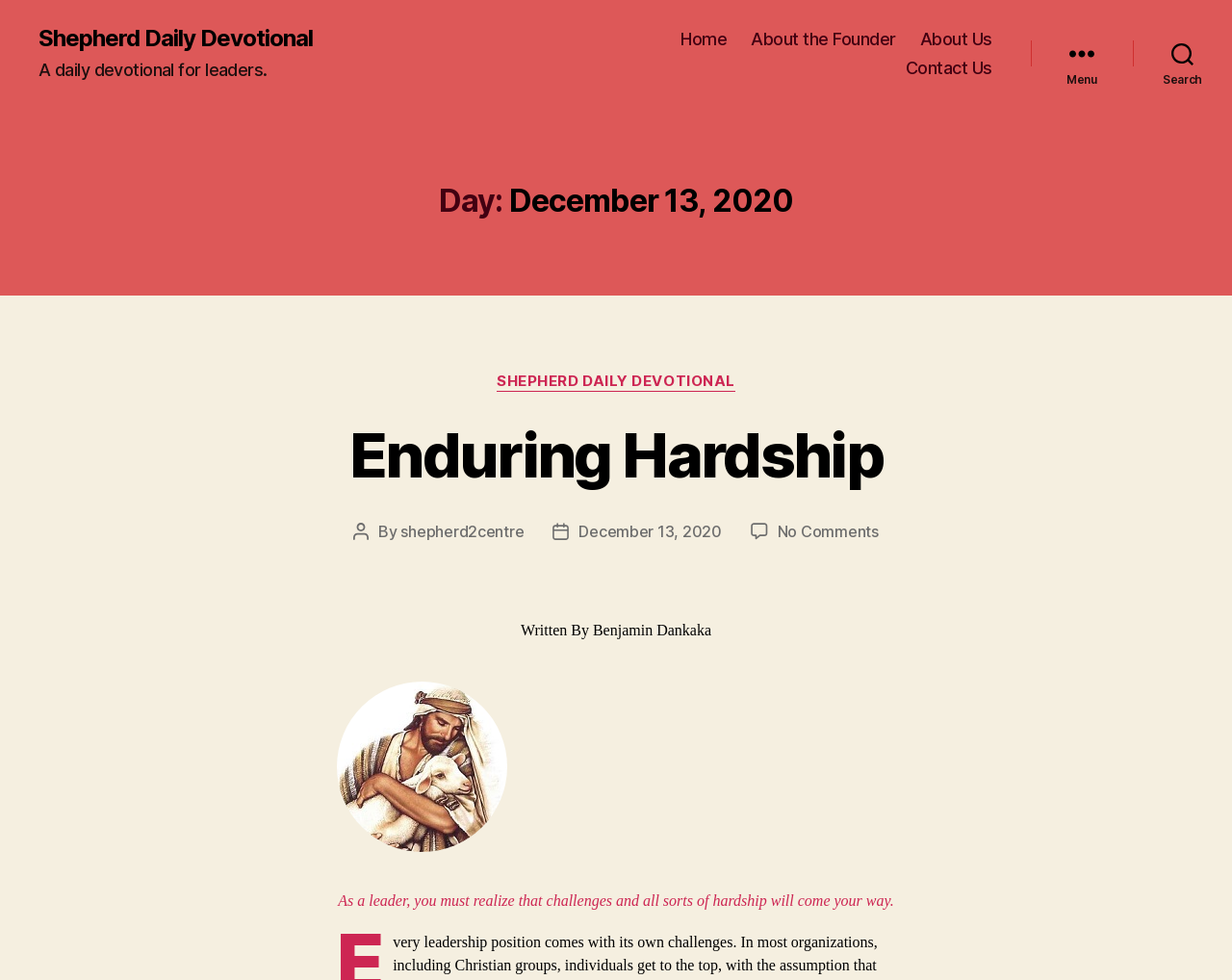Using the information from the screenshot, answer the following question thoroughly:
What is the title of the daily devotional?

The title of the daily devotional can be found in the section below the header, where it is written as 'Enduring Hardship'.